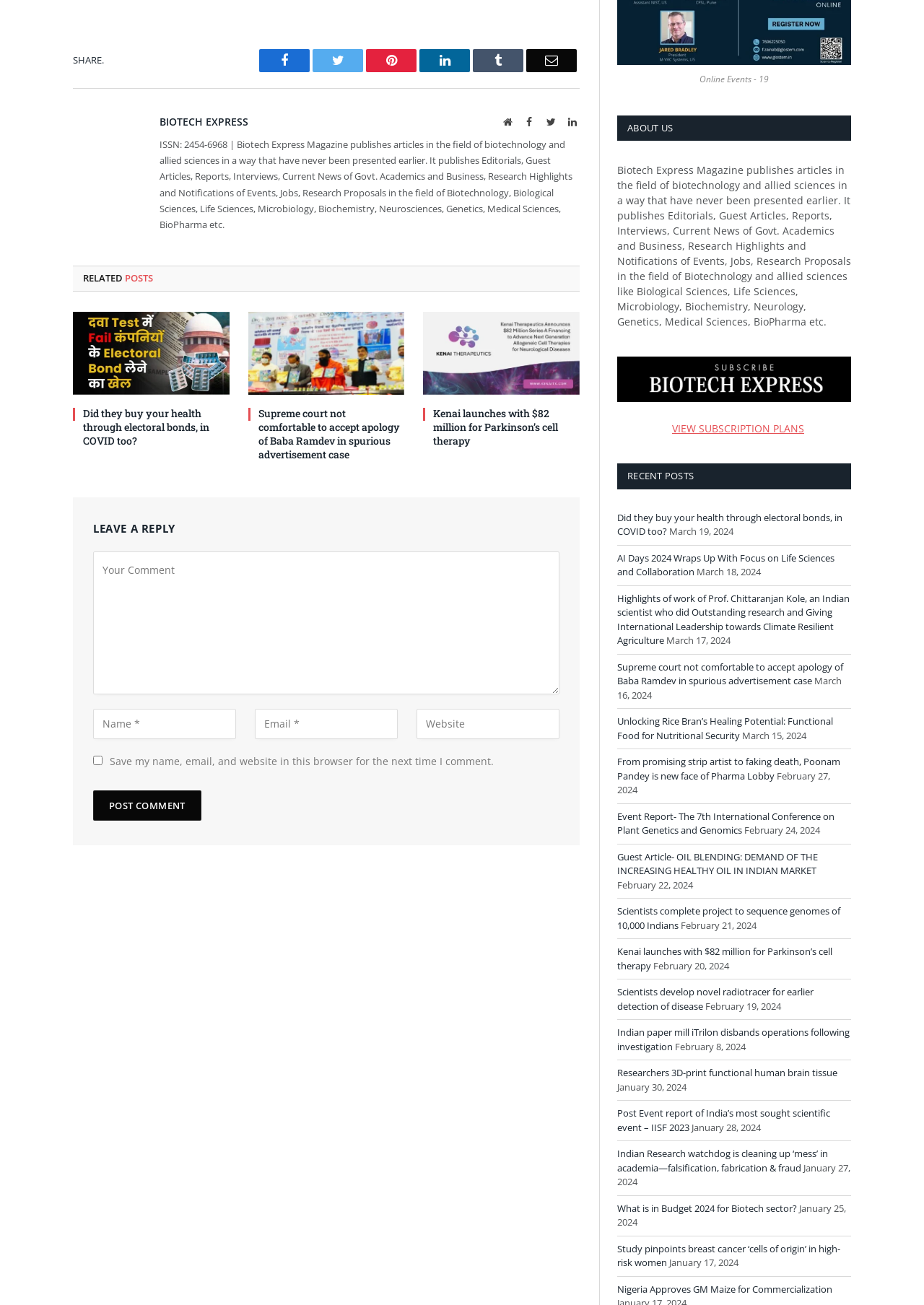Utilize the information from the image to answer the question in detail:
What is the purpose of the 'LEAVE A REPLY' section?

The 'LEAVE A REPLY' section is located at the bottom of the webpage, and it allows users to comment on an article by filling out the required fields, including their name, email, and website, and typing their comment in the provided textbox.